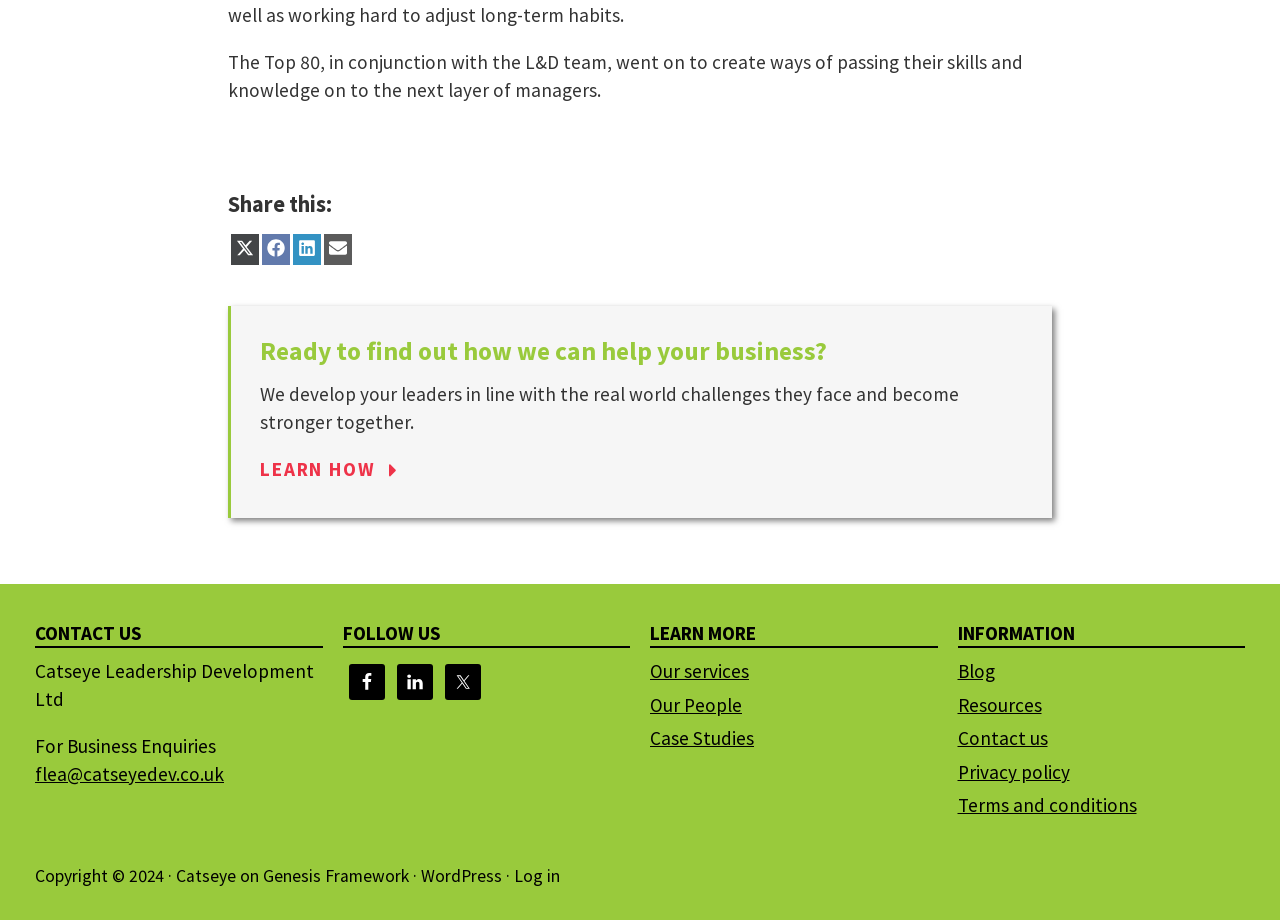What is the copyright information at the bottom of the webpage?
Provide an in-depth and detailed answer to the question.

At the very bottom of the webpage, there is a copyright notice that reads 'Copyright © 2024 · Catseye', indicating that the content is owned by Catseye and copyrighted until 2024.